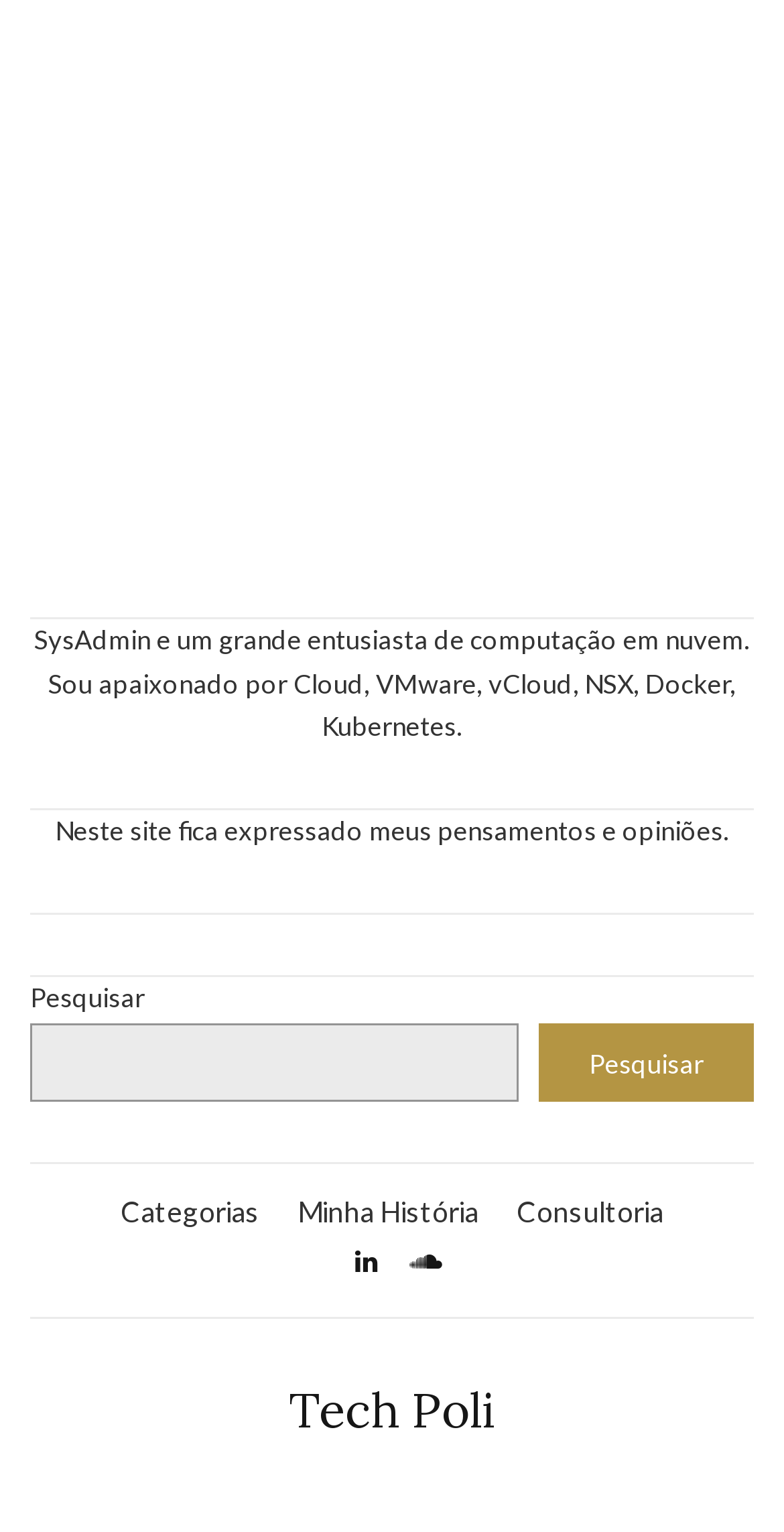Using the description: "Consultoria", identify the bounding box of the corresponding UI element in the screenshot.

[0.659, 0.777, 0.846, 0.807]